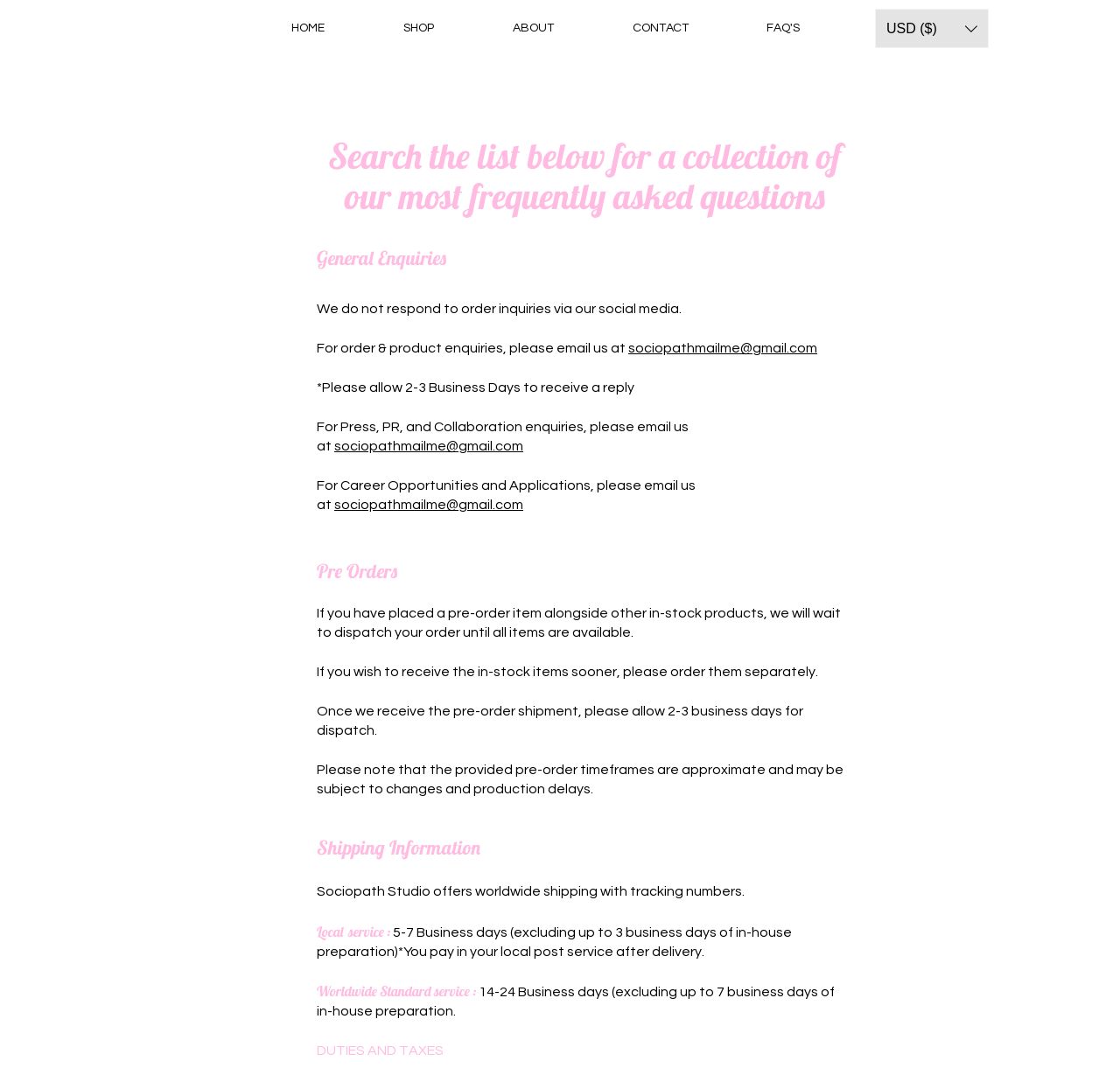What is the email address for order and product enquiries?
Please respond to the question thoroughly and include all relevant details.

I located the email address in the 'General Enquiries' section, where it is specified that for order and product enquiries, one should email sociopathmailme@gmail.com.